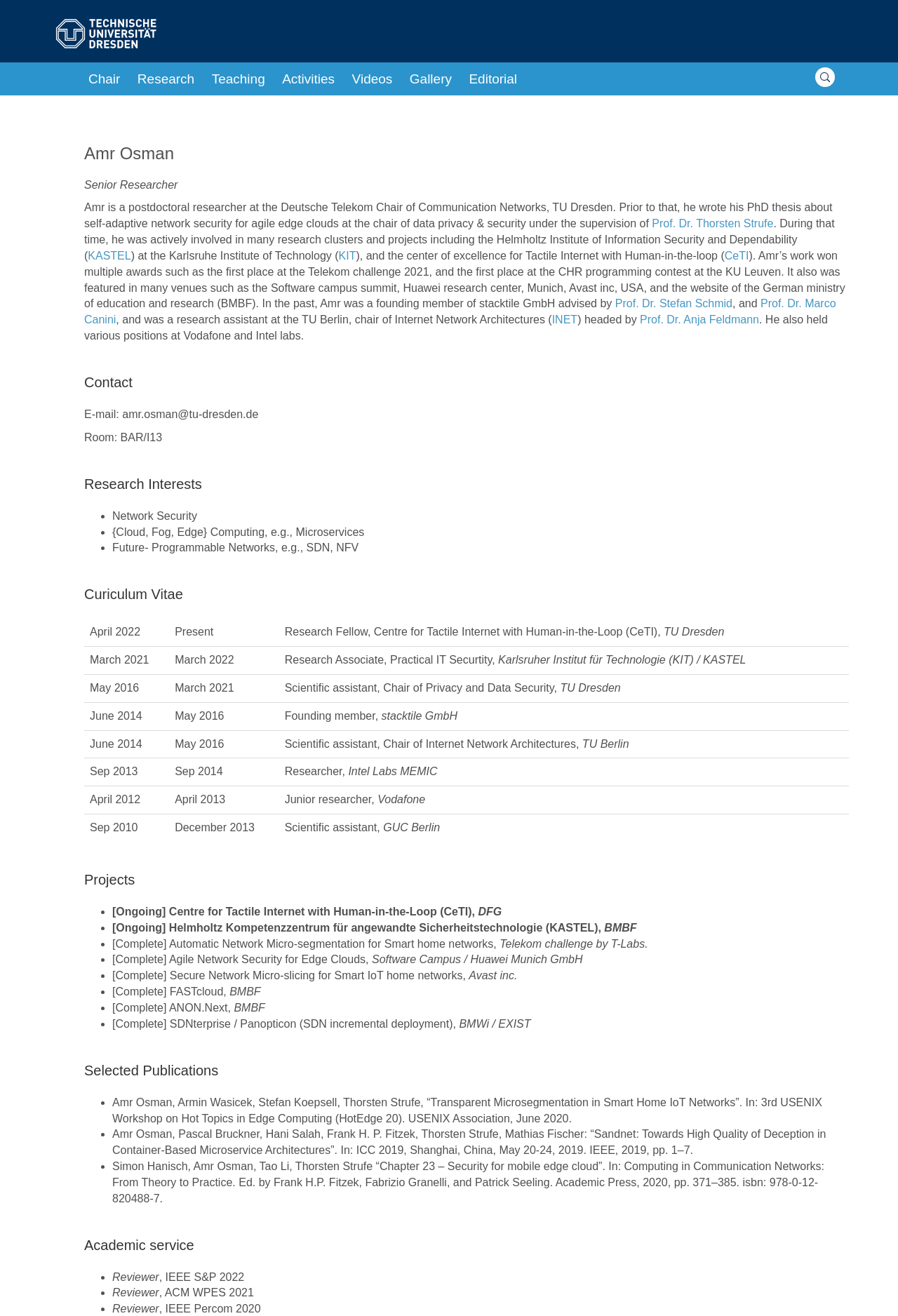Determine the bounding box coordinates of the clickable region to execute the instruction: "go to the Chair webpage". The coordinates should be four float numbers between 0 and 1, denoted as [left, top, right, bottom].

[0.098, 0.053, 0.134, 0.067]